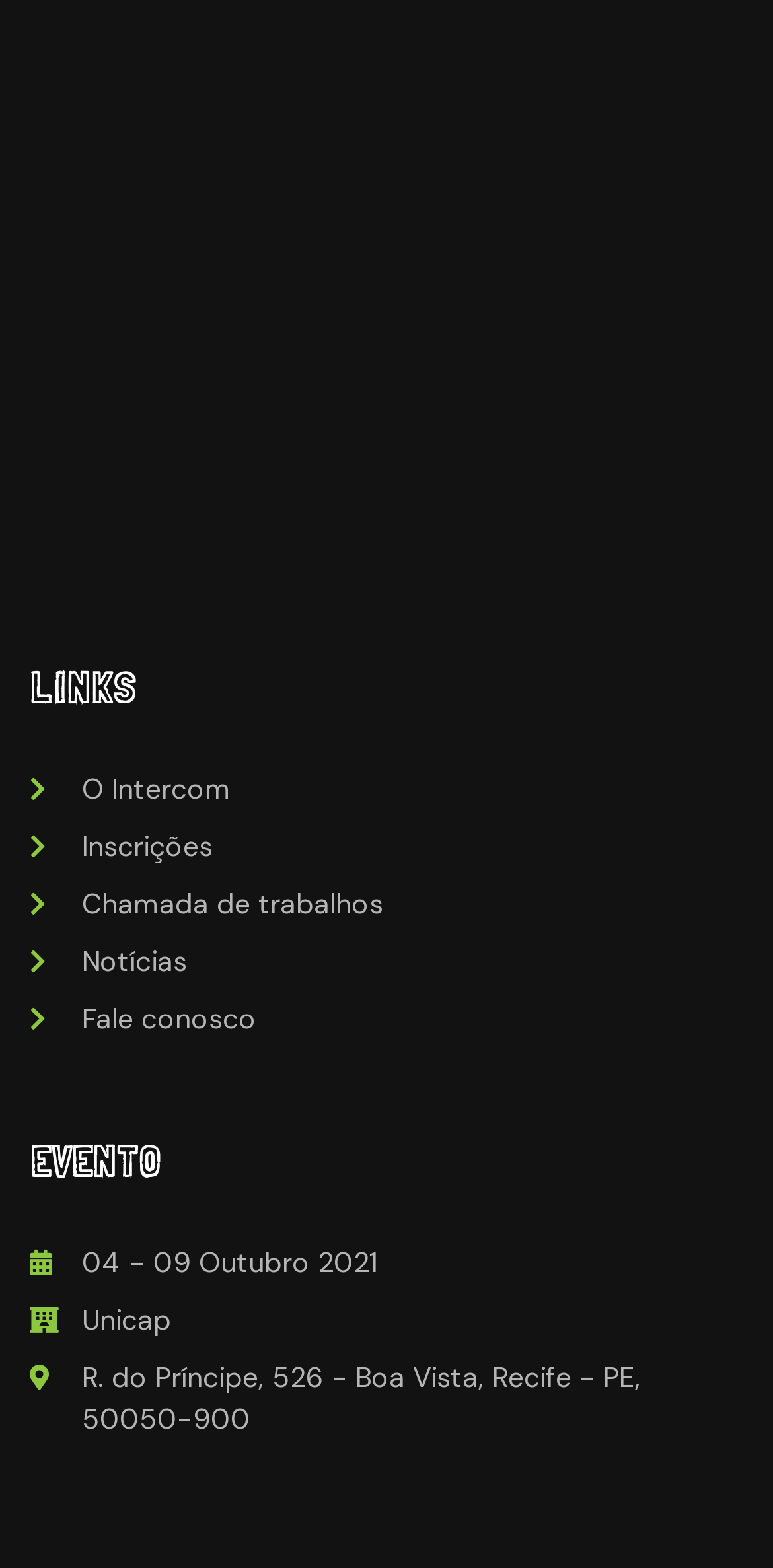Locate the bounding box coordinates of the element's region that should be clicked to carry out the following instruction: "Submit a comment". The coordinates need to be four float numbers between 0 and 1, i.e., [left, top, right, bottom].

[0.026, 0.272, 0.477, 0.325]